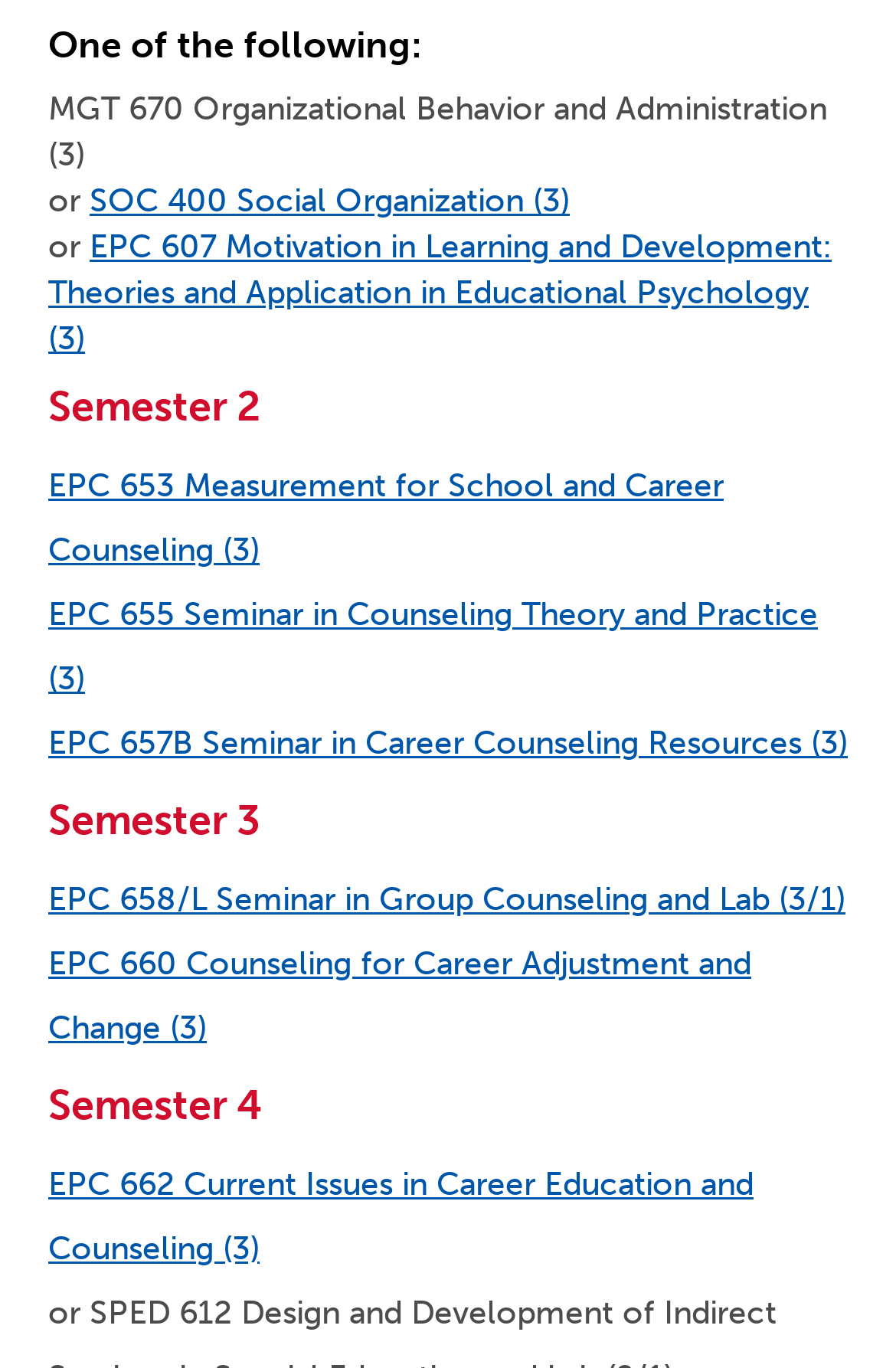Identify the bounding box coordinates of the element that should be clicked to fulfill this task: "access EPC 653 Measurement for School and Career Counseling course". The coordinates should be provided as four float numbers between 0 and 1, i.e., [left, top, right, bottom].

[0.054, 0.341, 0.808, 0.417]